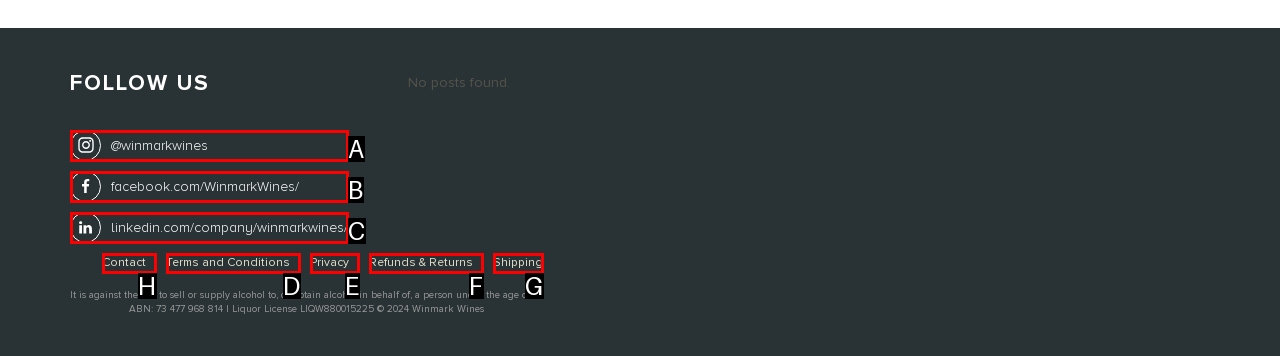Identify the letter of the UI element needed to carry out the task: Contact Winmark Wines
Reply with the letter of the chosen option.

H